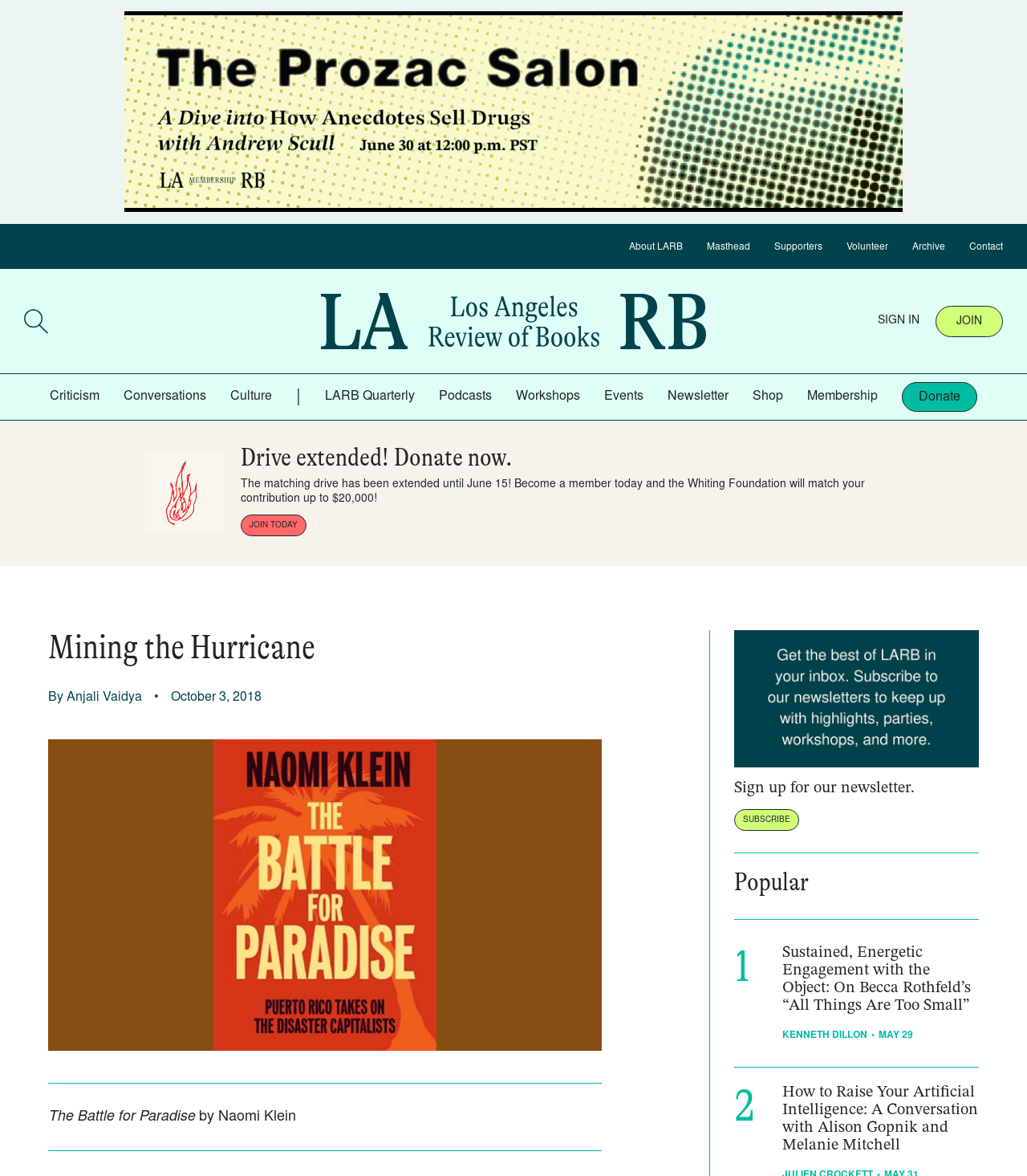Point out the bounding box coordinates of the section to click in order to follow this instruction: "Read the article 'Mining the Hurricane'".

[0.715, 0.535, 0.953, 0.726]